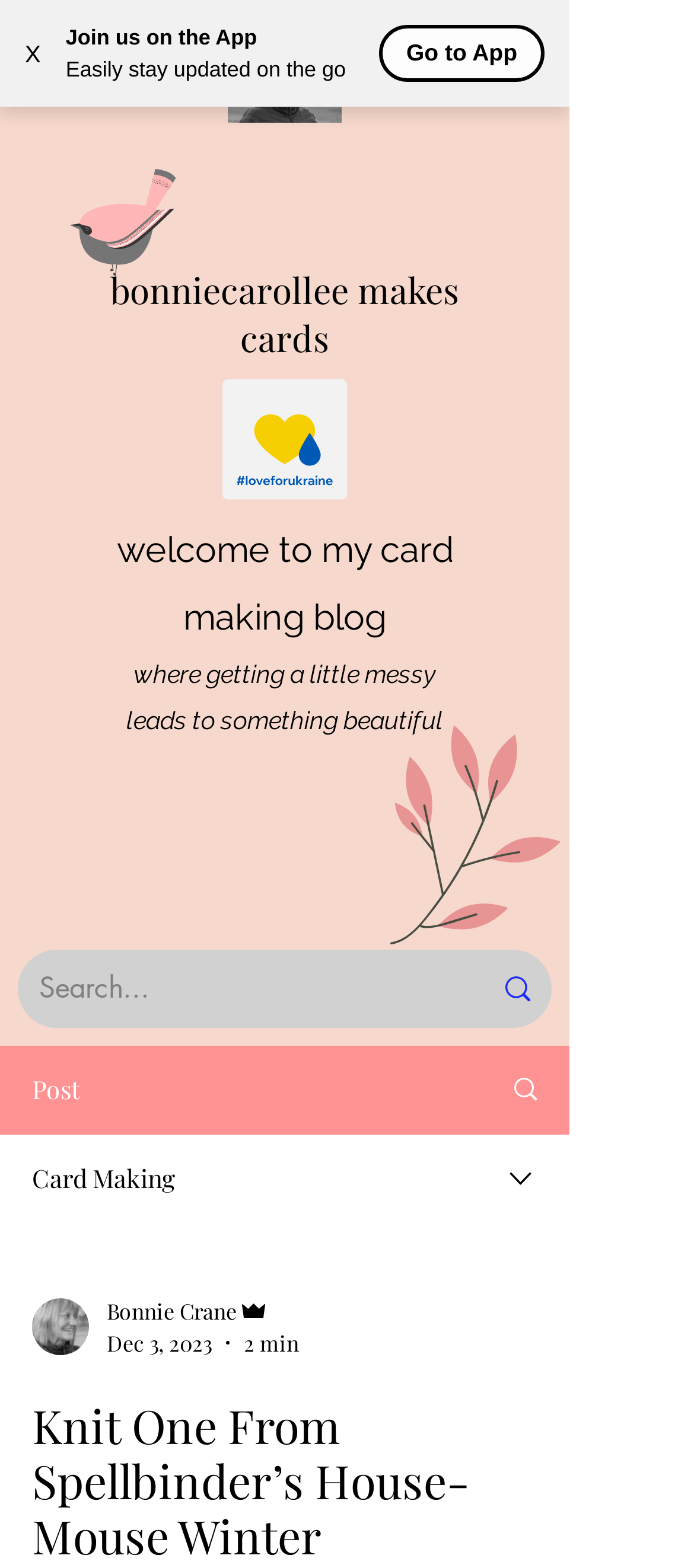What is the estimated reading time of the blog post?
Answer the question with a single word or phrase, referring to the image.

2 min